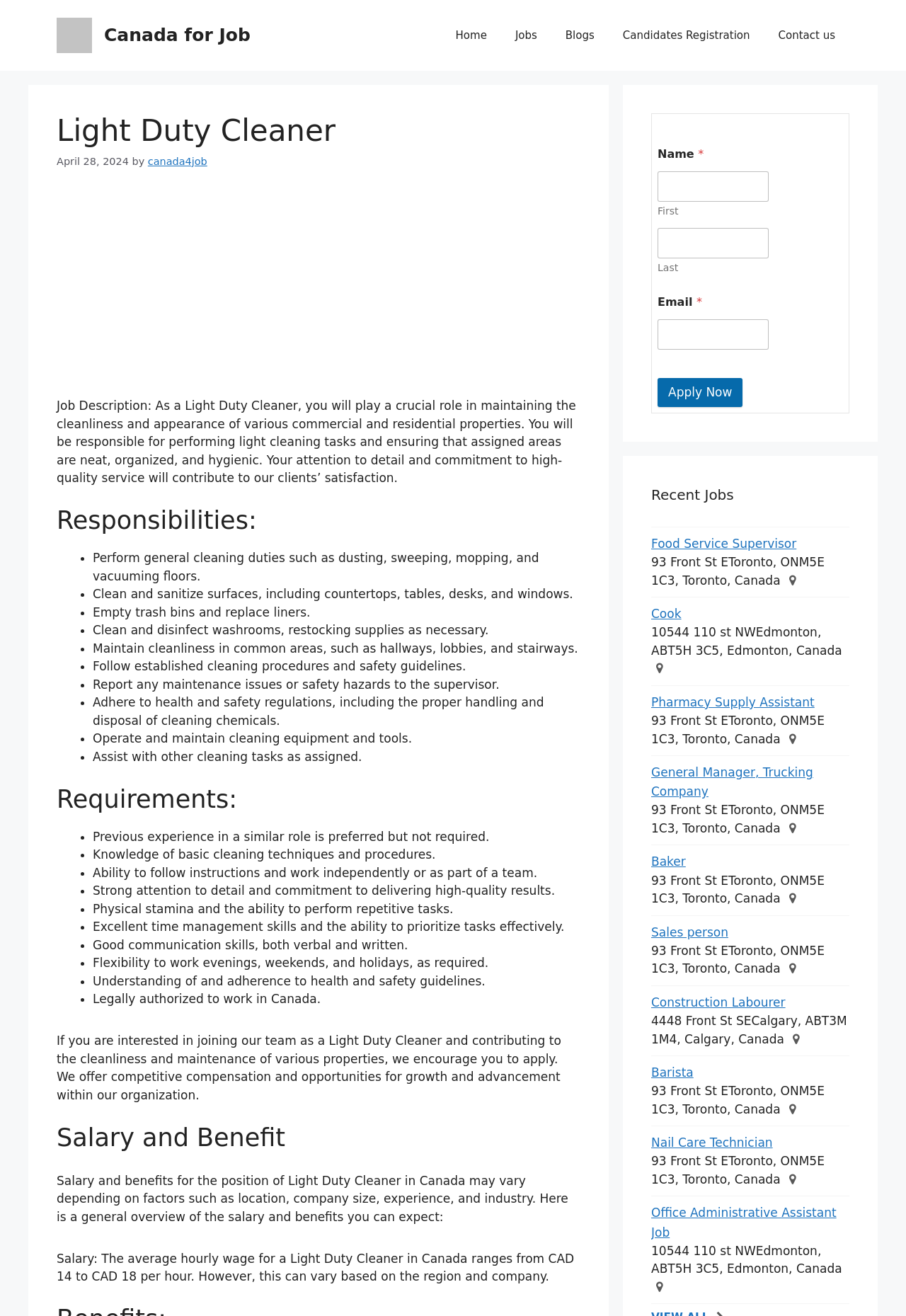Please determine the bounding box coordinates of the element's region to click for the following instruction: "Enter your first name".

[0.726, 0.13, 0.849, 0.153]